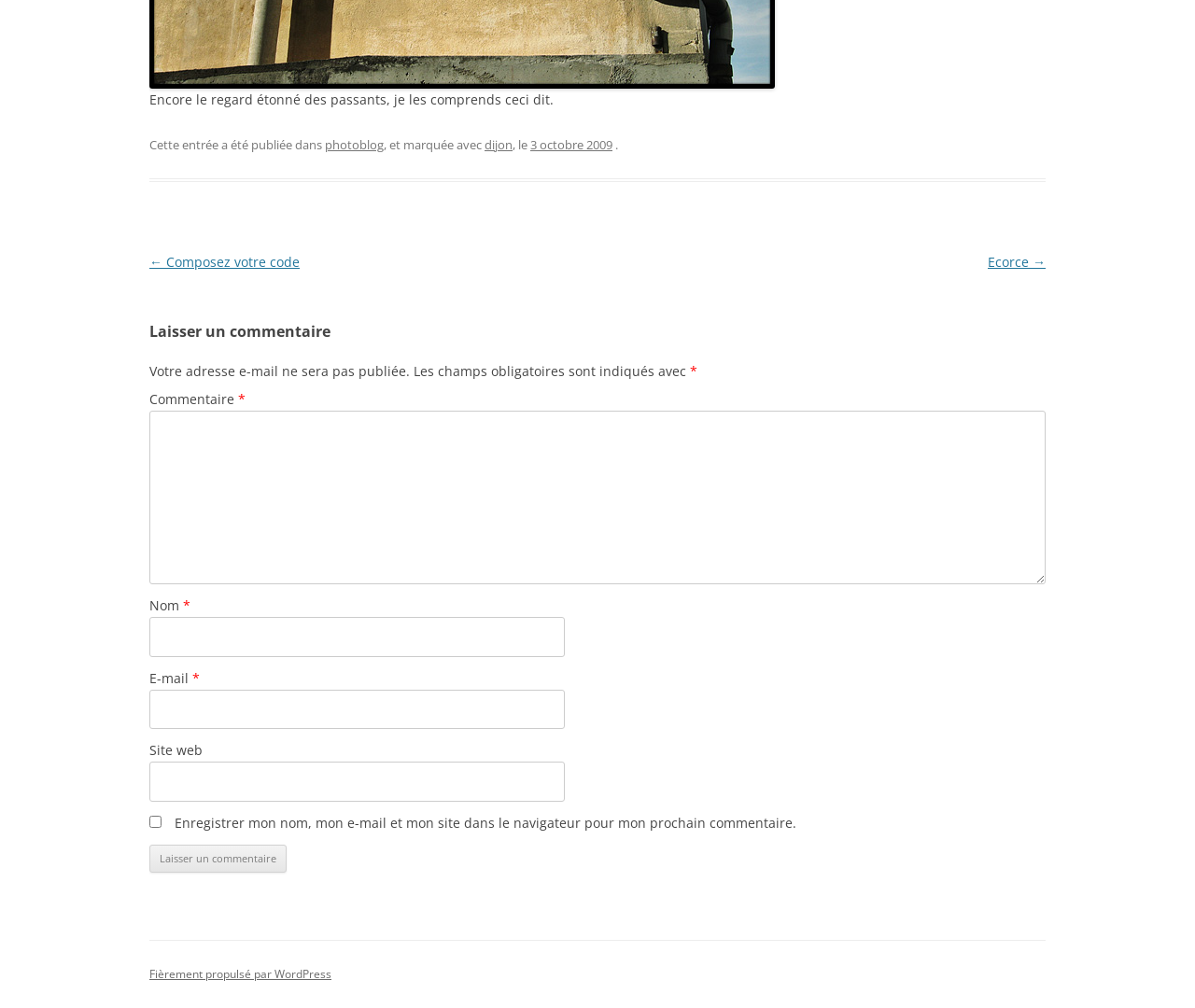Using the description: "Ecorce →", determine the UI element's bounding box coordinates. Ensure the coordinates are in the format of four float numbers between 0 and 1, i.e., [left, top, right, bottom].

[0.827, 0.251, 0.875, 0.268]